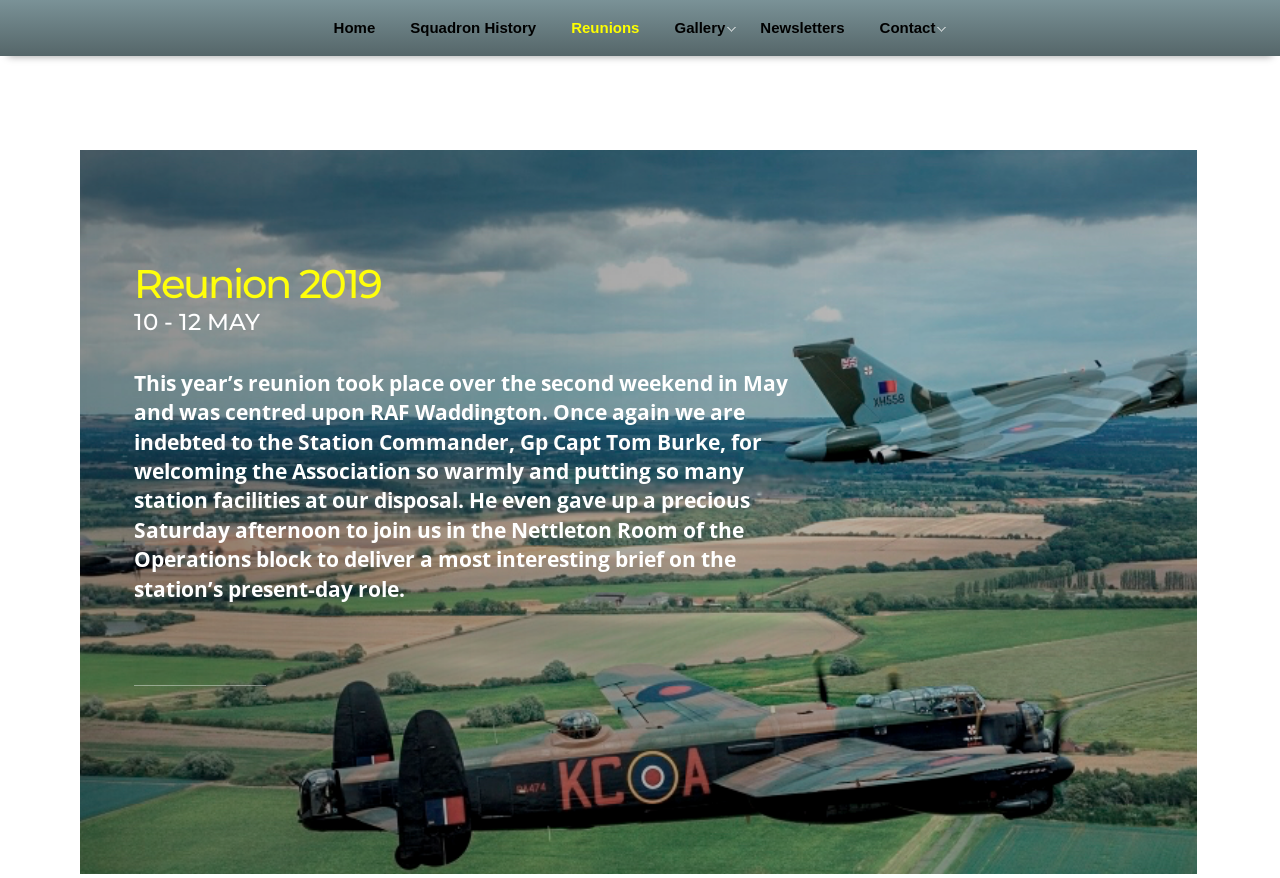Provide a short answer using a single word or phrase for the following question: 
What is the name of the Station Commander?

Gp Capt Tom Burke